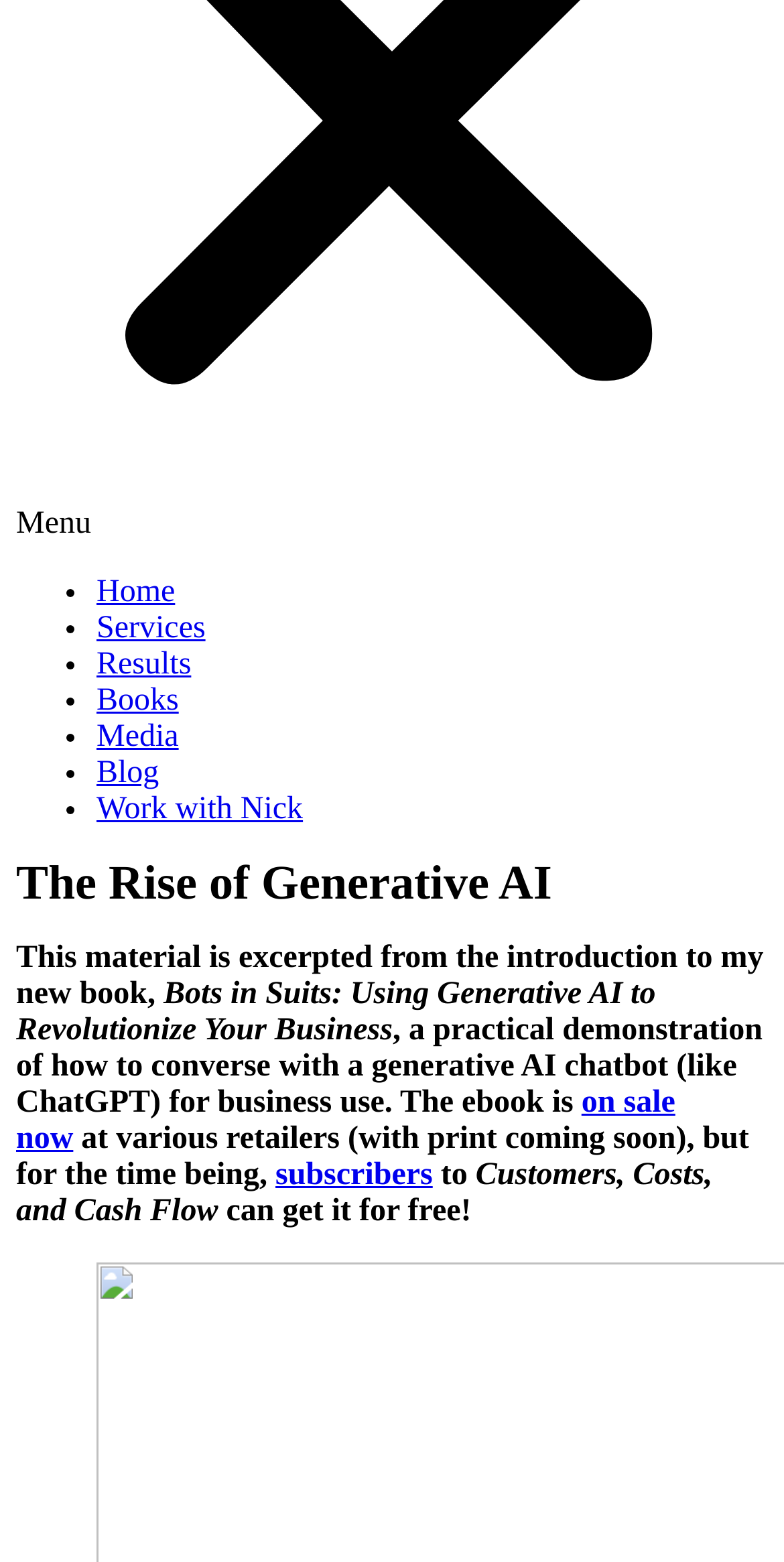Answer this question using a single word or a brief phrase:
Who can get the ebook for free?

Subscribers